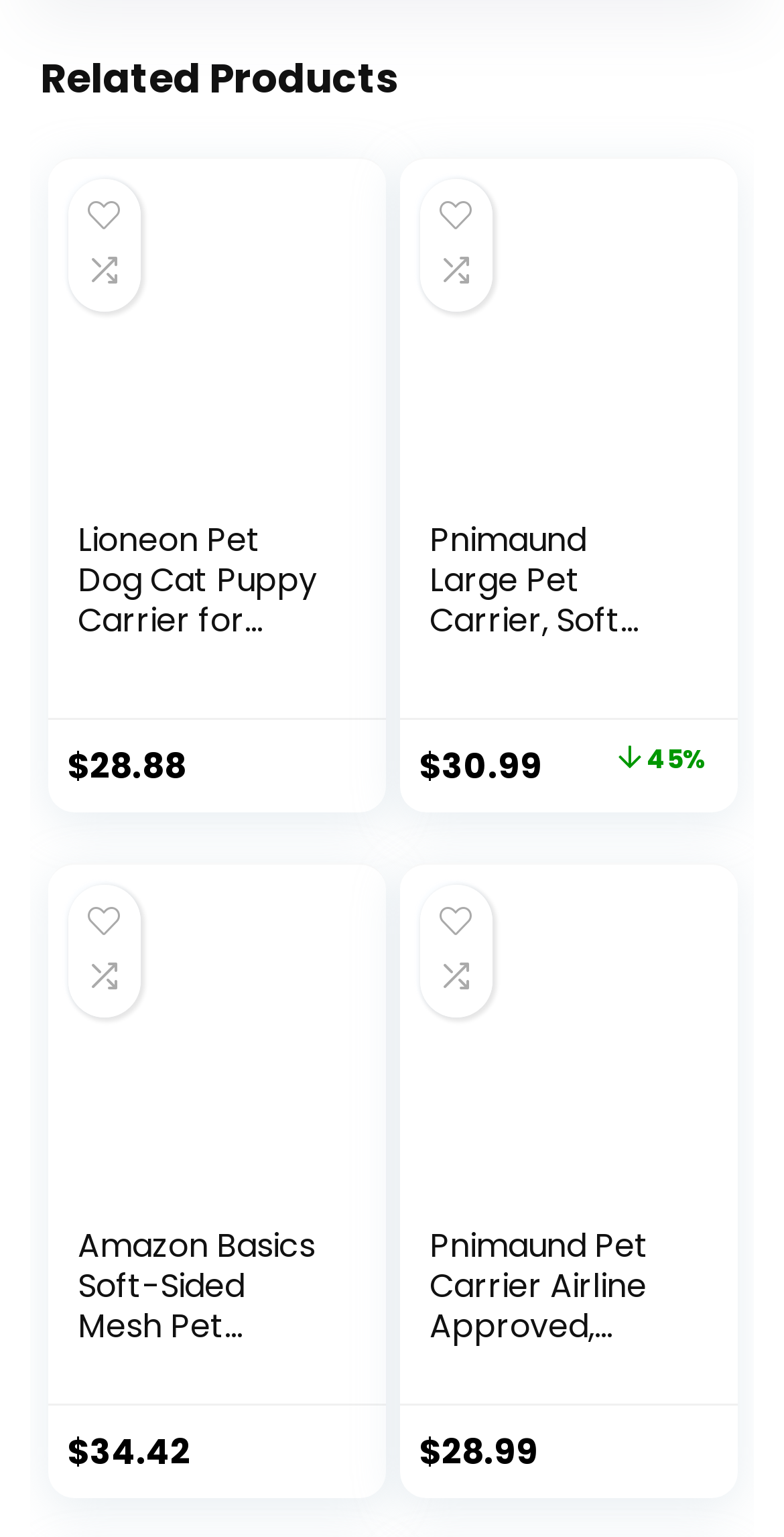What is the price of the first product?
Please answer using one word or phrase, based on the screenshot.

$28.88